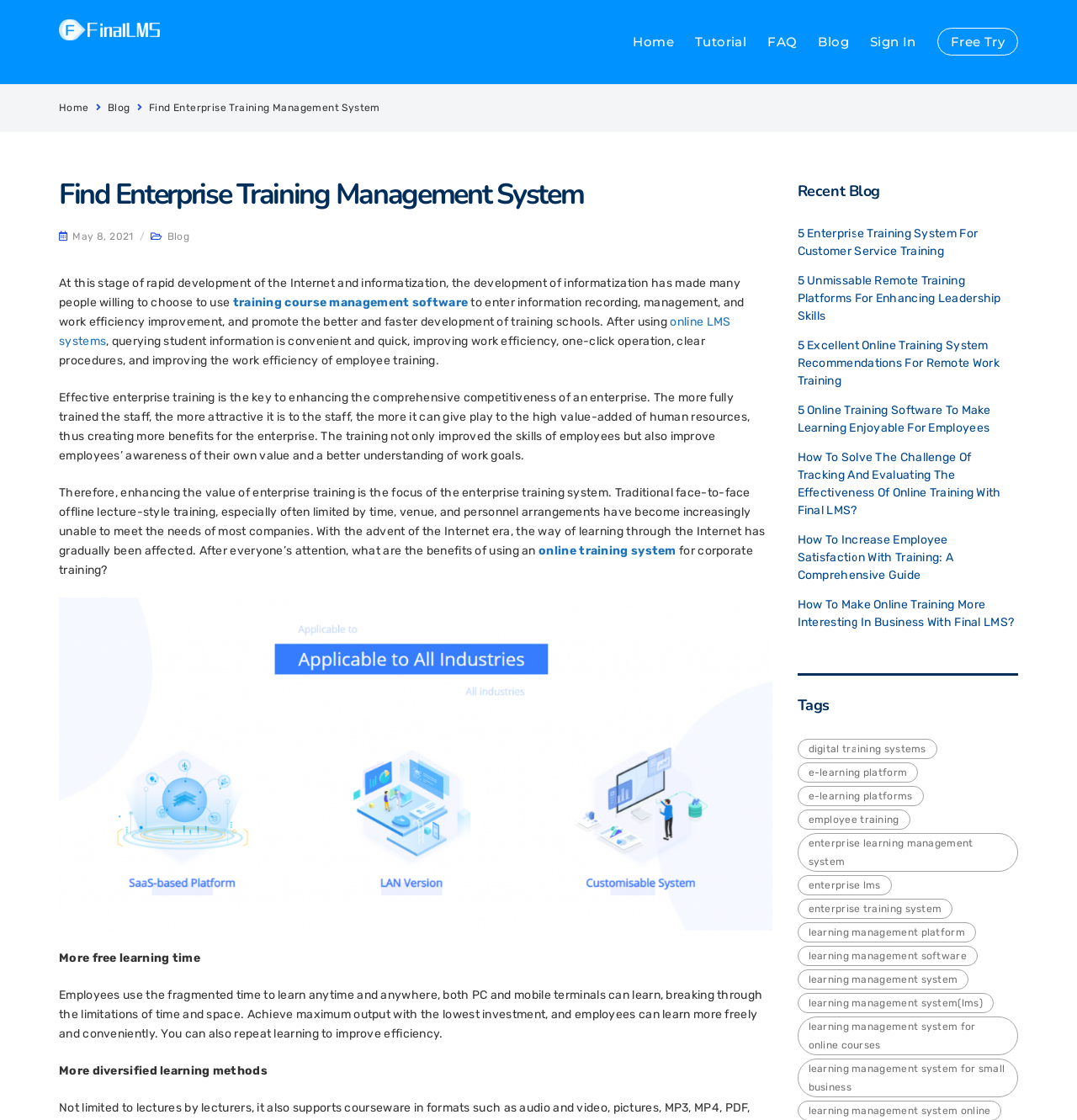Show the bounding box coordinates of the region that should be clicked to follow the instruction: "Search shop."

None